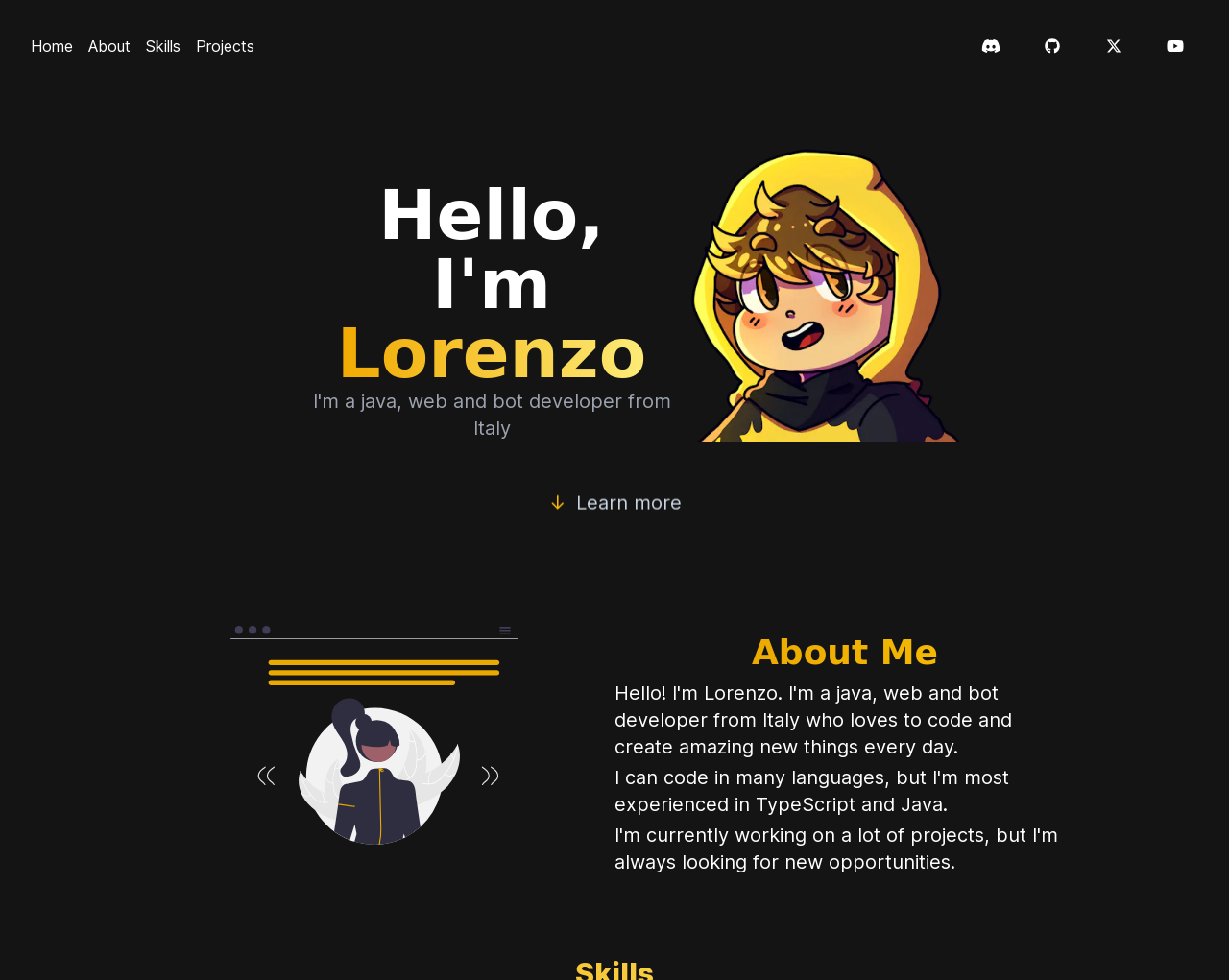What is the profession of the person on the webpage?
Identify the answer in the screenshot and reply with a single word or phrase.

Java and Web developer